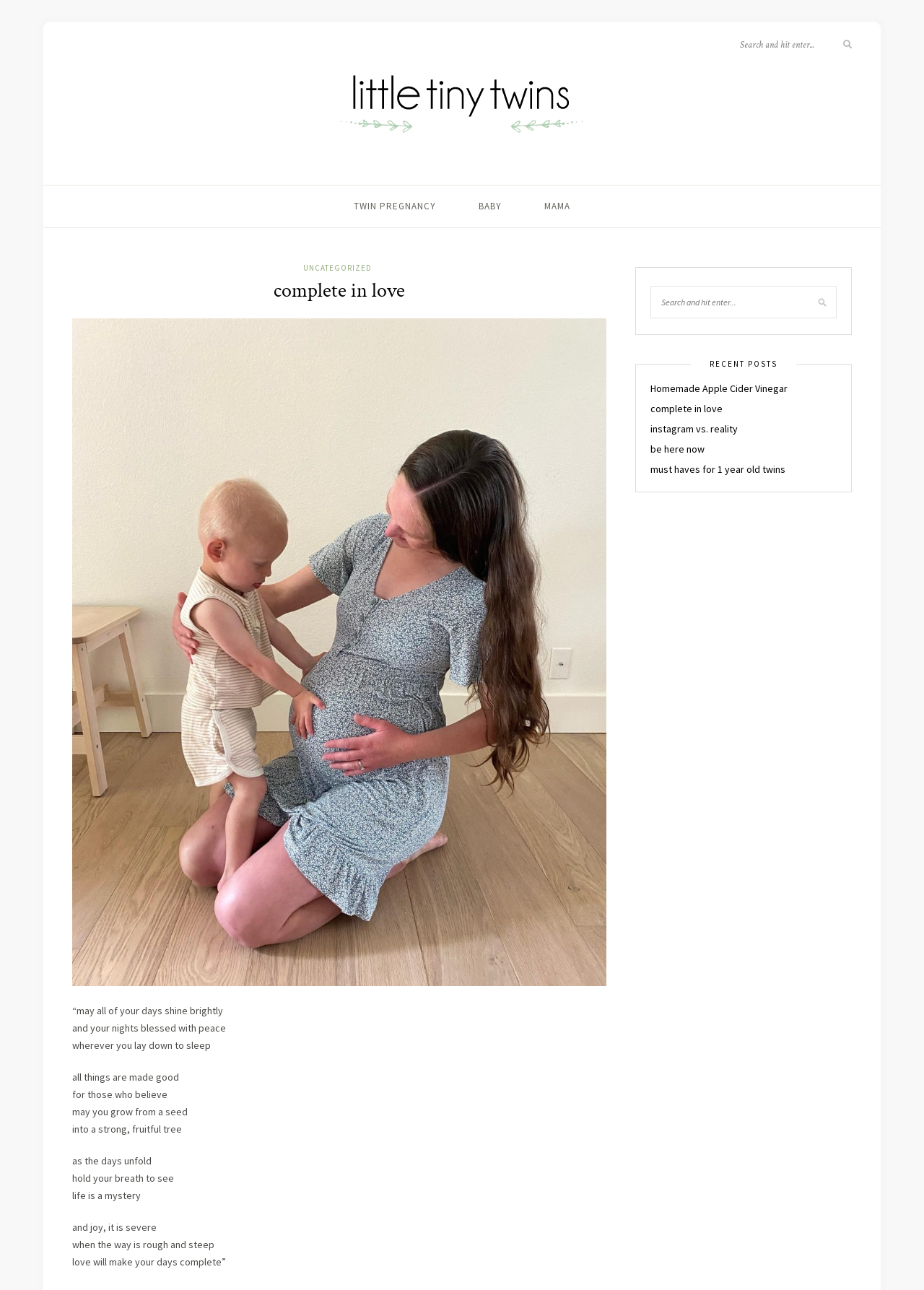Please predict the bounding box coordinates of the element's region where a click is necessary to complete the following instruction: "Read the RECENT POSTS". The coordinates should be represented by four float numbers between 0 and 1, i.e., [left, top, right, bottom].

[0.704, 0.278, 0.905, 0.286]